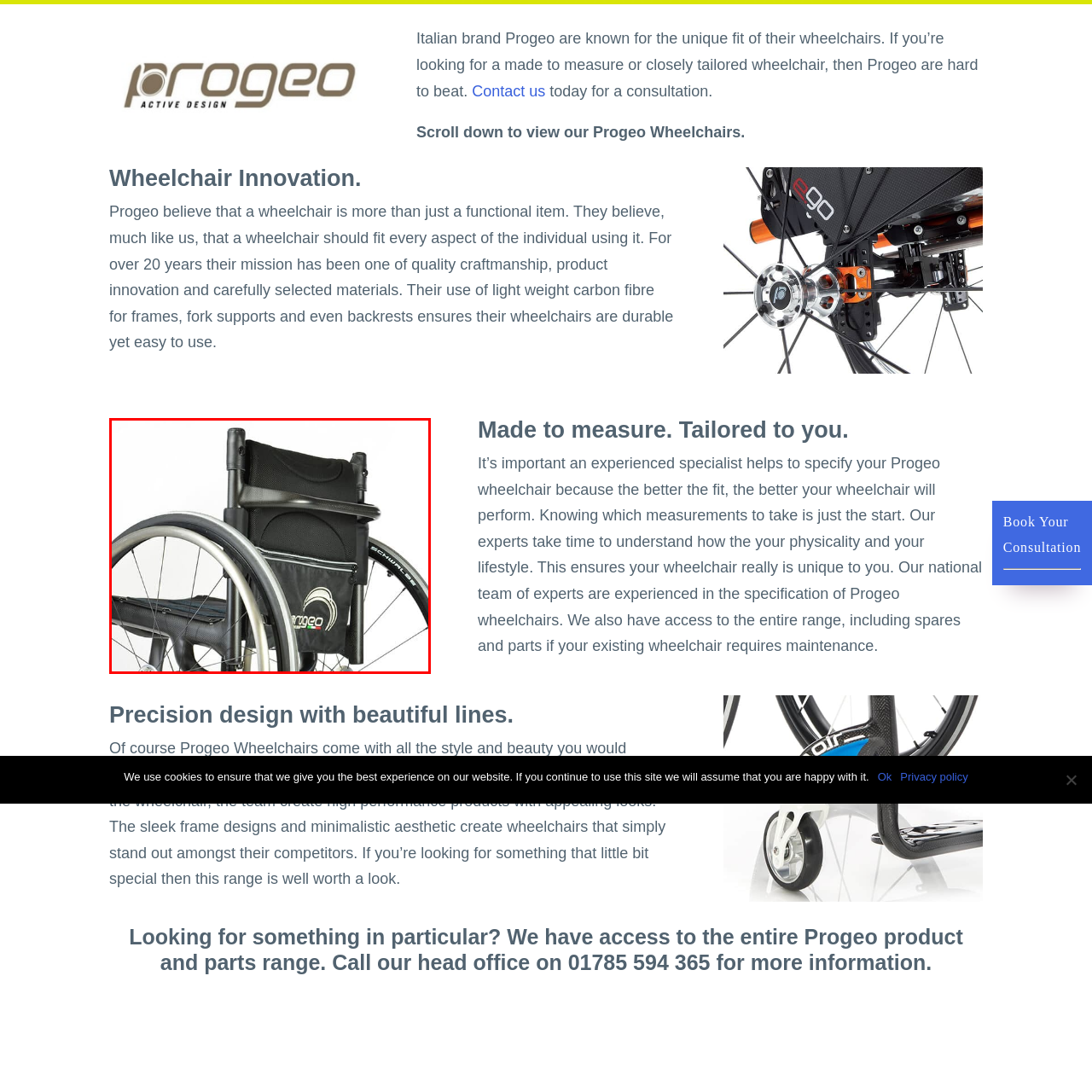Give a detailed caption for the image that is encased within the red bounding box.

The image showcases a Progeo wheelchair, highlighting its sleek and modern design. This particular model features a lightweight carbon fiber frame, known for its durability and ease of use. The rear view captures the ergonomic contours of the backrest and the stylish branding, which emphasizes Progeo's commitment to quality craftsmanship and tailored fit. The wheelchair is equipped with smooth, high-performance wheels, designed to provide excellent maneuverability. The overall aesthetic combines functionality with elegance, reflecting Progeo's ethos that a wheelchair should enhance both performance and the user's lifestyle.